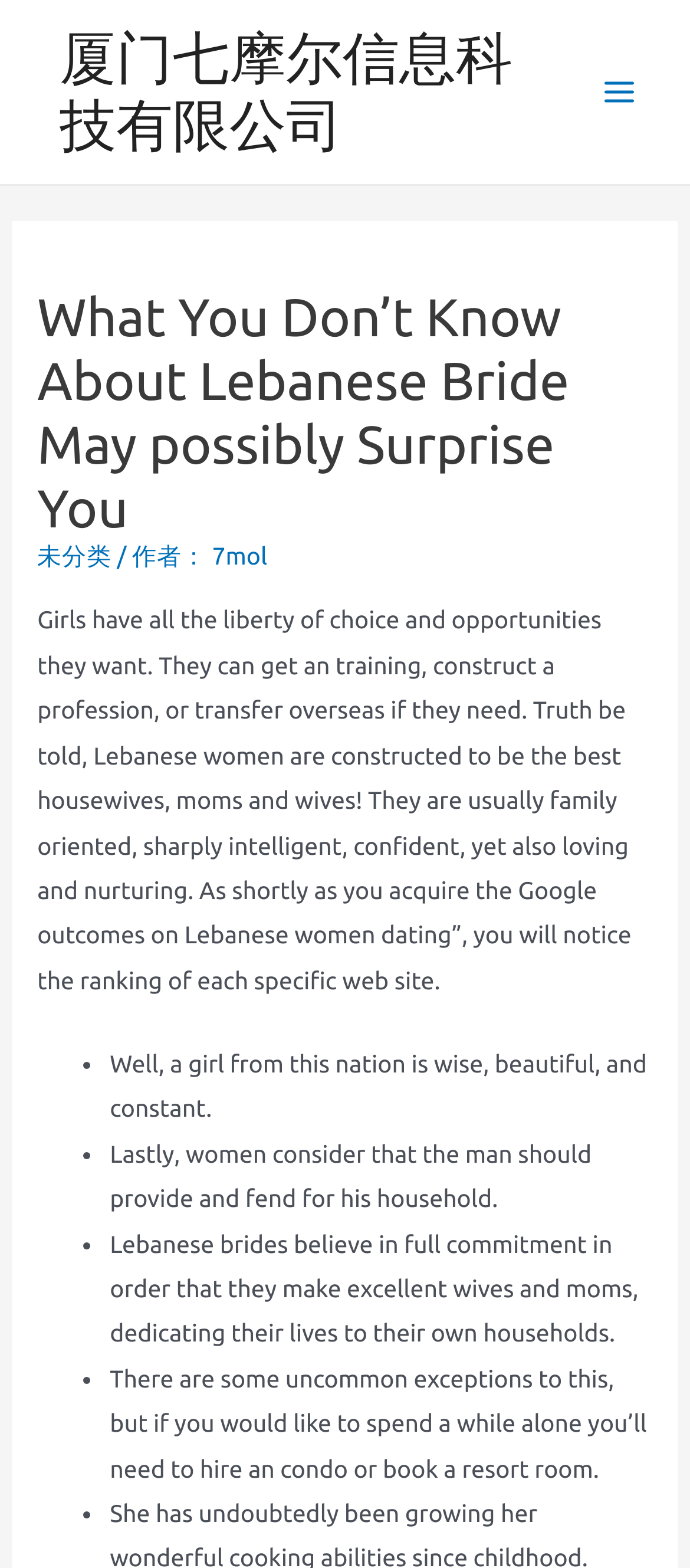Using the format (top-left x, top-left y, bottom-right x, bottom-right y), and given the element description, identify the bounding box coordinates within the screenshot: 7mol

[0.307, 0.345, 0.387, 0.363]